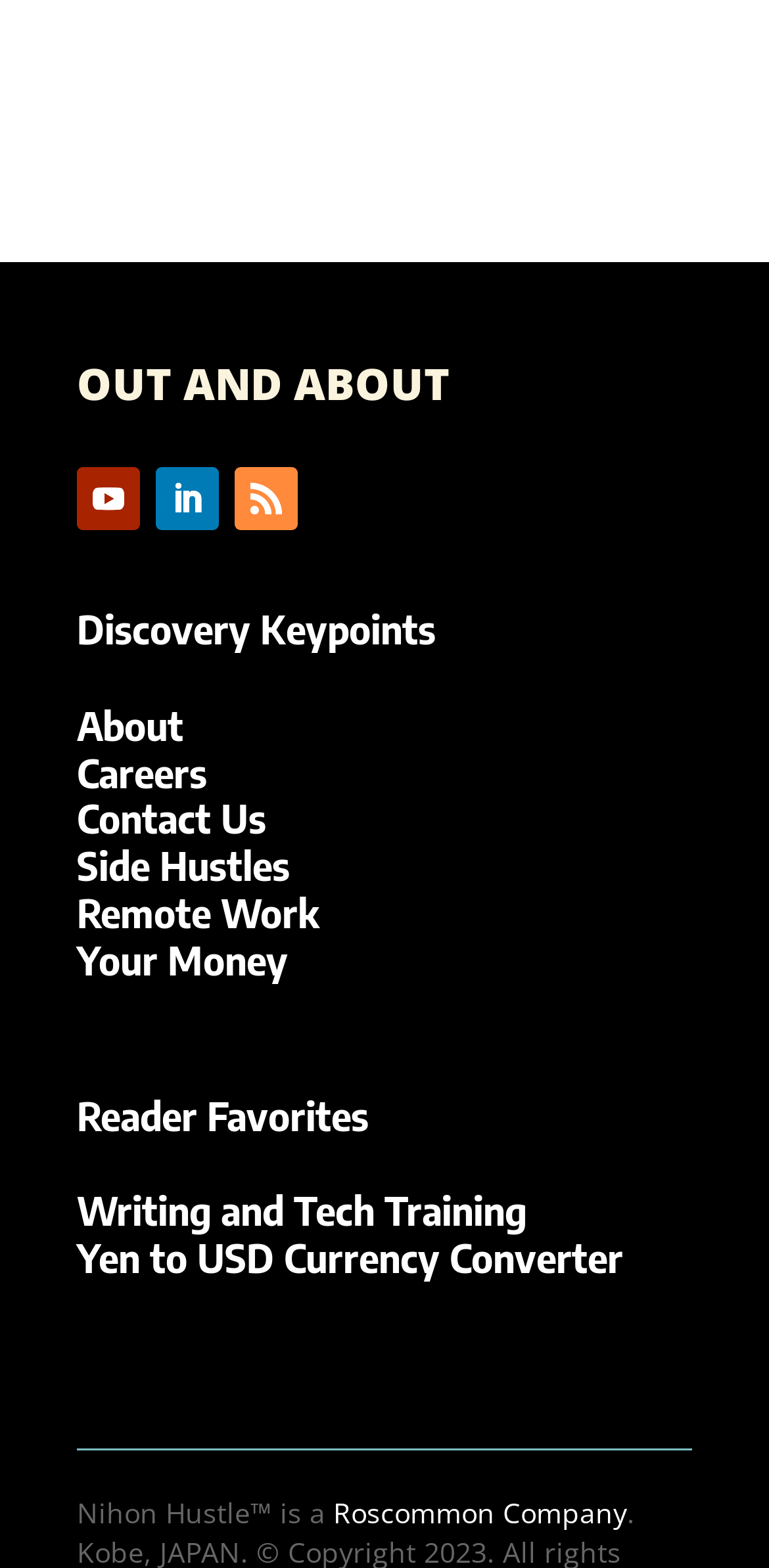Can you determine the bounding box coordinates of the area that needs to be clicked to fulfill the following instruction: "Explore 'Side Hustles'"?

[0.1, 0.536, 0.377, 0.567]